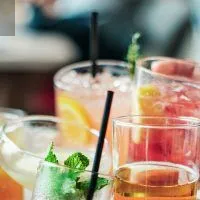Give a complete and detailed account of the image.

The image captures a vibrant assortment of refreshing cocktails, perfect for a summer gathering. Various drinks are presented in stylish glasses, adorned with garnishes like mint leaves and colorful fruit slices. The foreground features a glass with a mint sprig, suggesting a mojito or similar refreshing beverage, while other drinks exhibit shades of pink and golden hues, hinting at fruity flavors. Captured in a convivial atmosphere, the backdrop suggests a social setting, ideal for enjoying delightful beverages with friends or colleagues during an outdoor event. This scene embodies the essence of summertime enjoyment and is perfect for planning an engaging summer party.